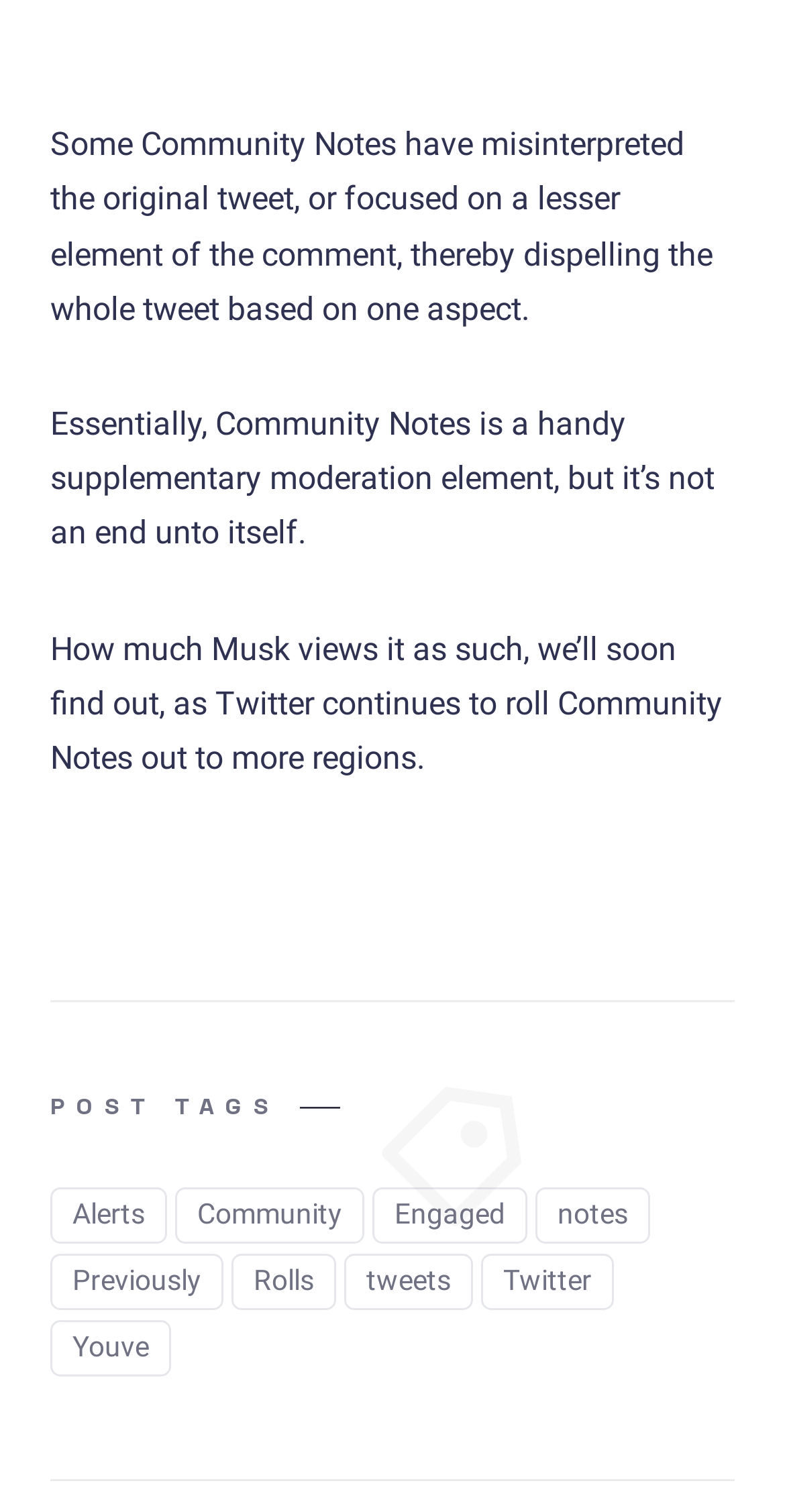What is being rolled out to more regions?
Please answer the question with a single word or phrase, referencing the image.

Community Notes